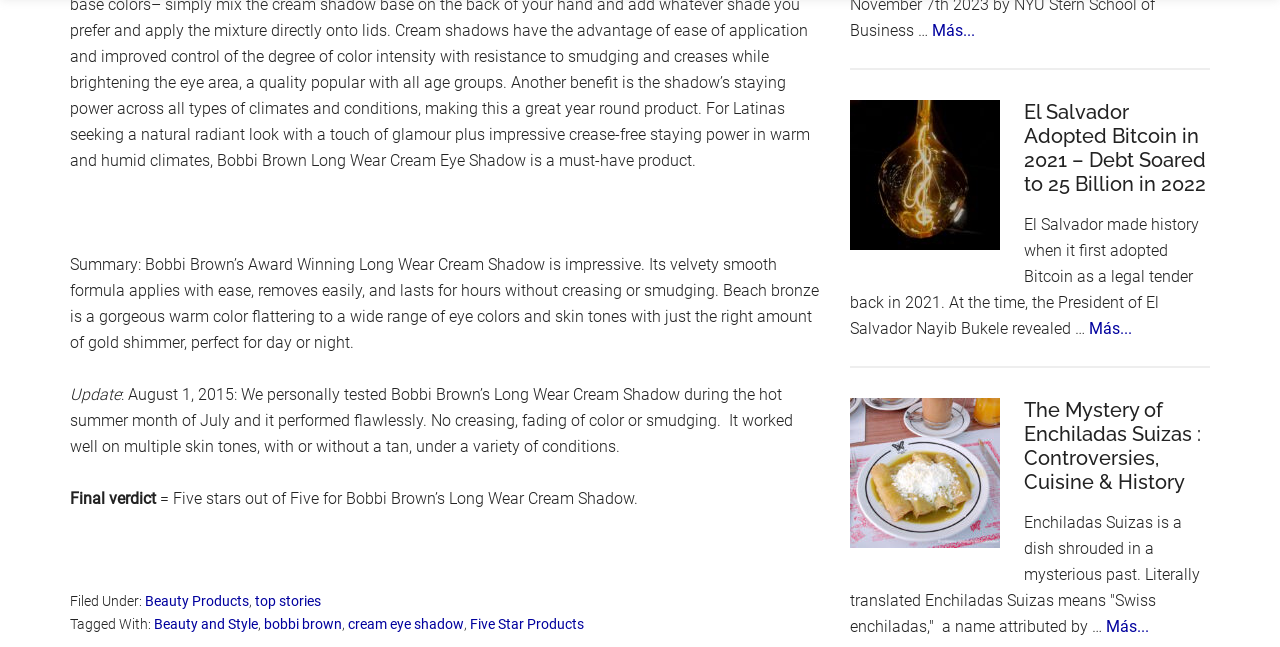Determine the bounding box for the UI element described here: "bobbi brown".

[0.206, 0.952, 0.267, 0.976]